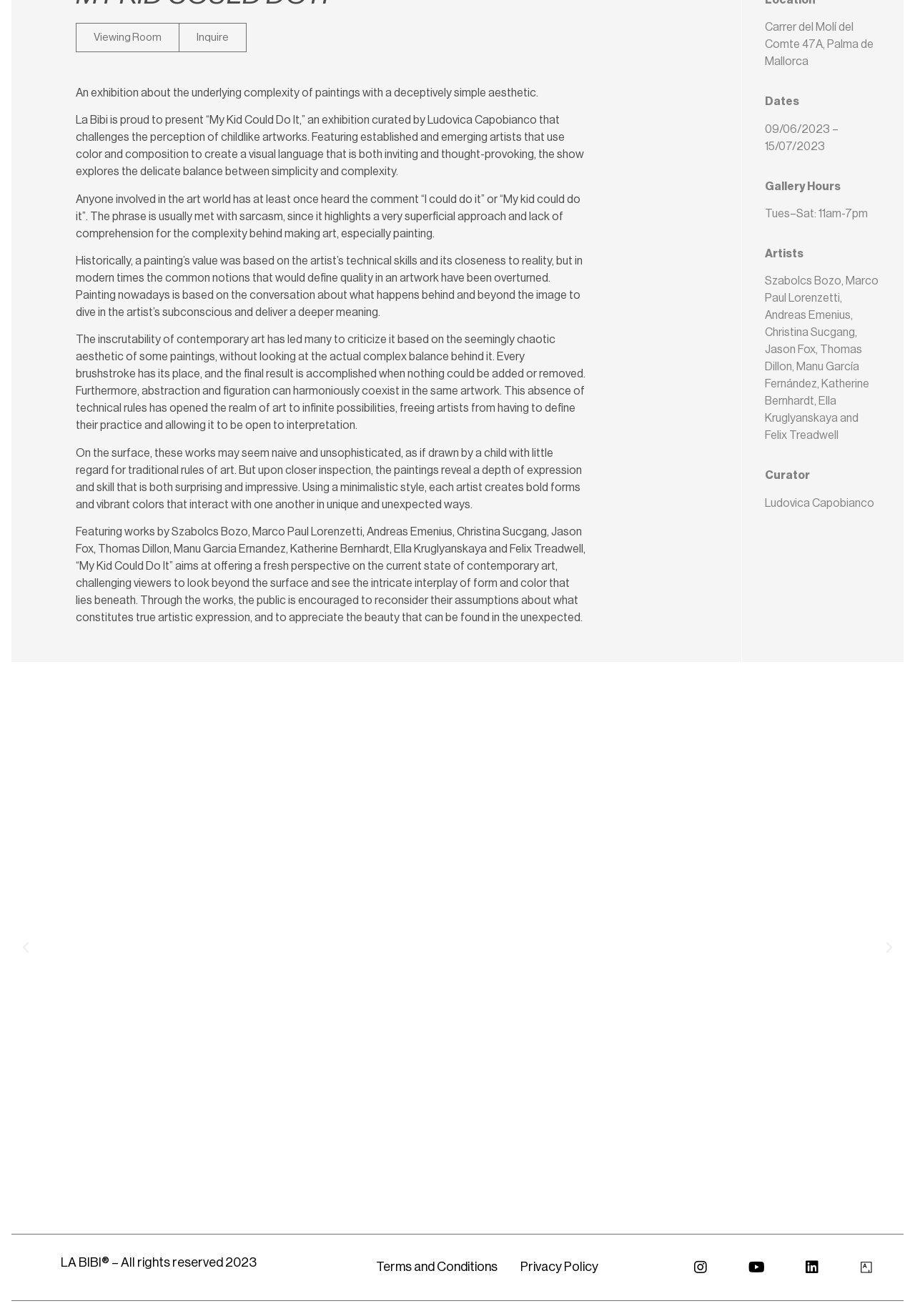Reply to the question with a single word or phrase:
What are the dates of the exhibition?

09/06/2023 – 15/07/2023